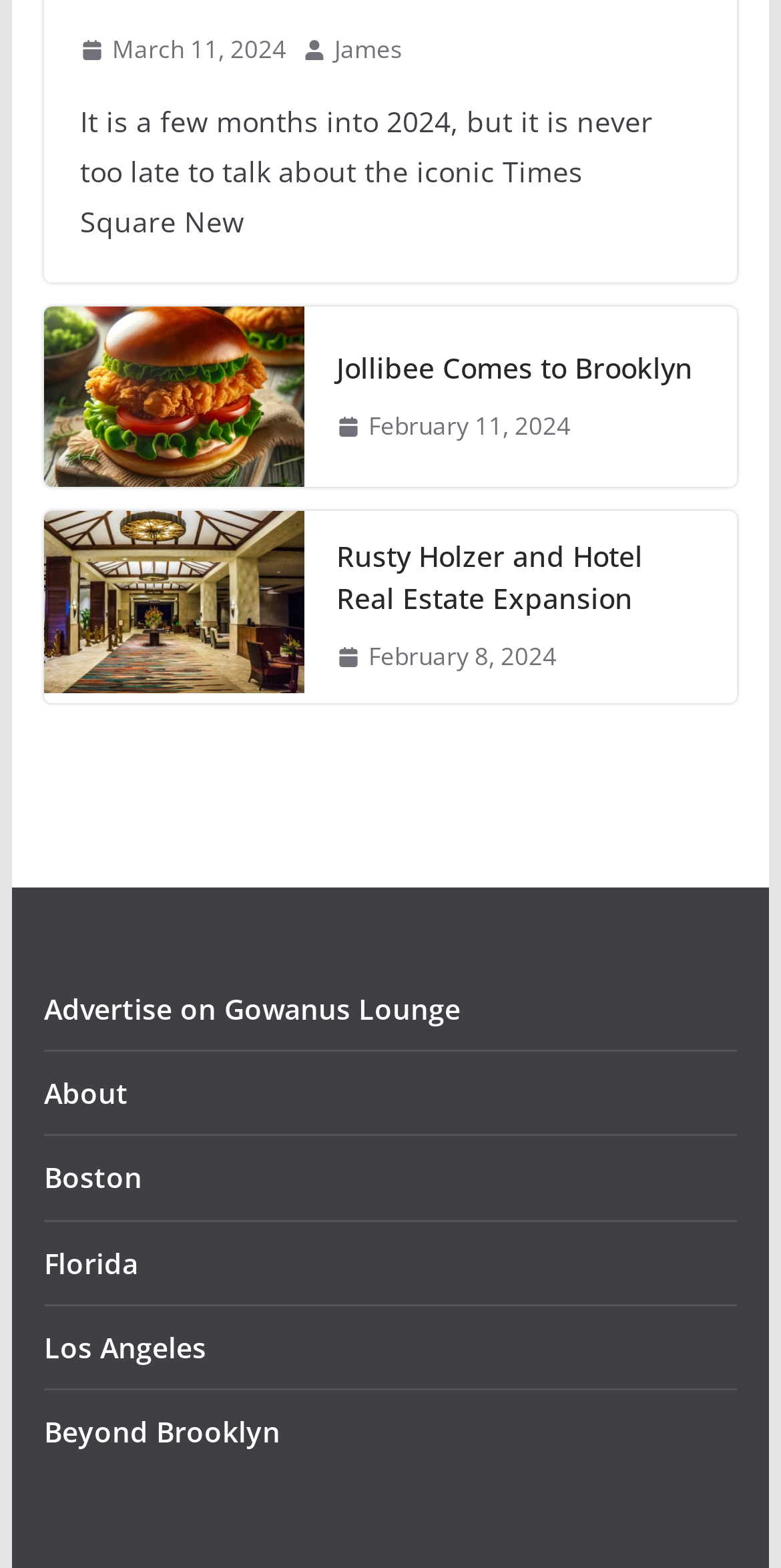What is the date of the latest article?
Answer the question in as much detail as possible.

I looked at the dates associated with each article and found that 'March 11, 2024' is the latest date mentioned.